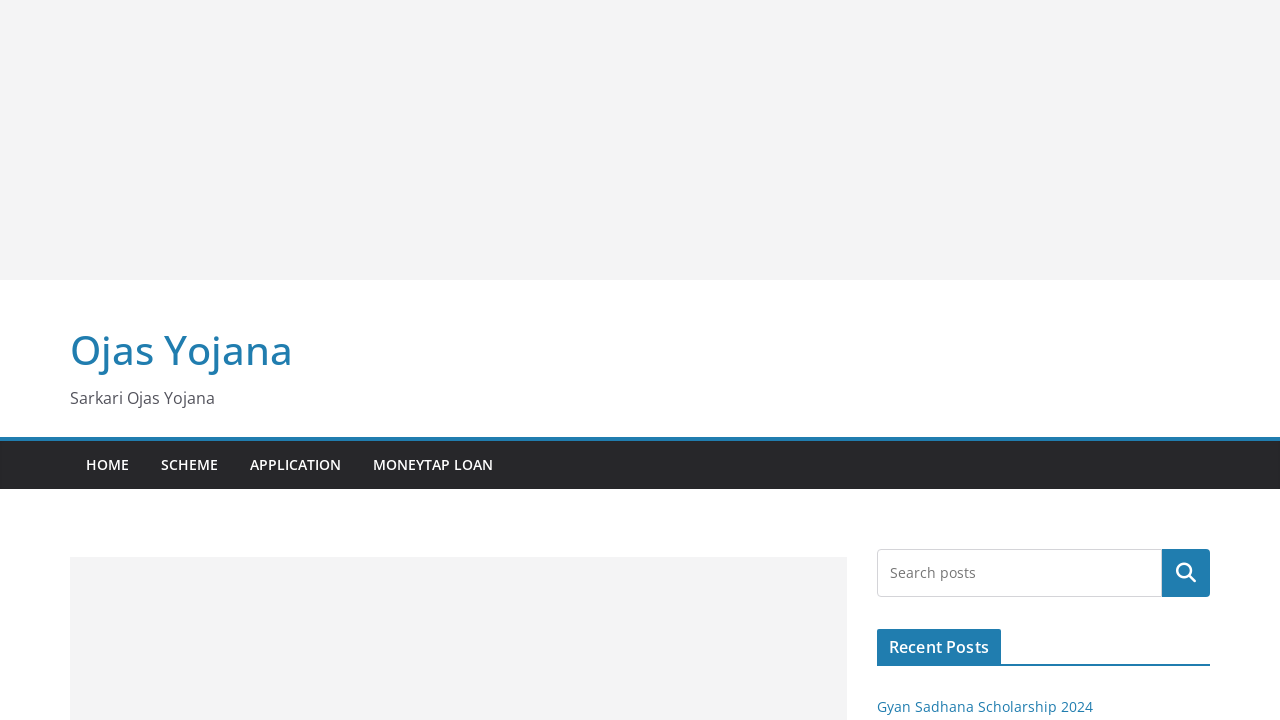Identify the bounding box coordinates of the clickable region to carry out the given instruction: "click Ojas Yojana".

[0.055, 0.447, 0.229, 0.524]